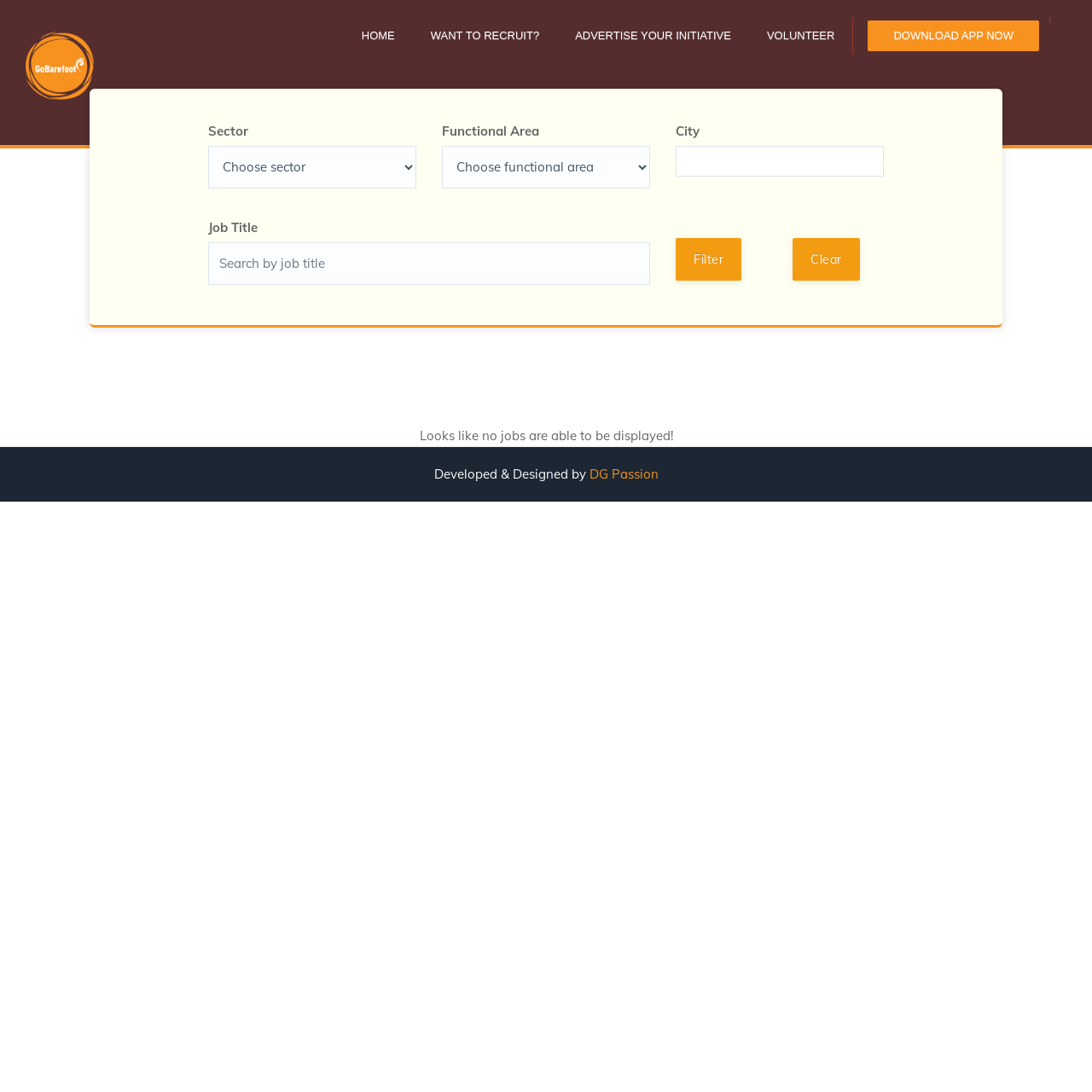Select the bounding box coordinates of the element I need to click to carry out the following instruction: "filter jobs".

[0.619, 0.218, 0.679, 0.257]